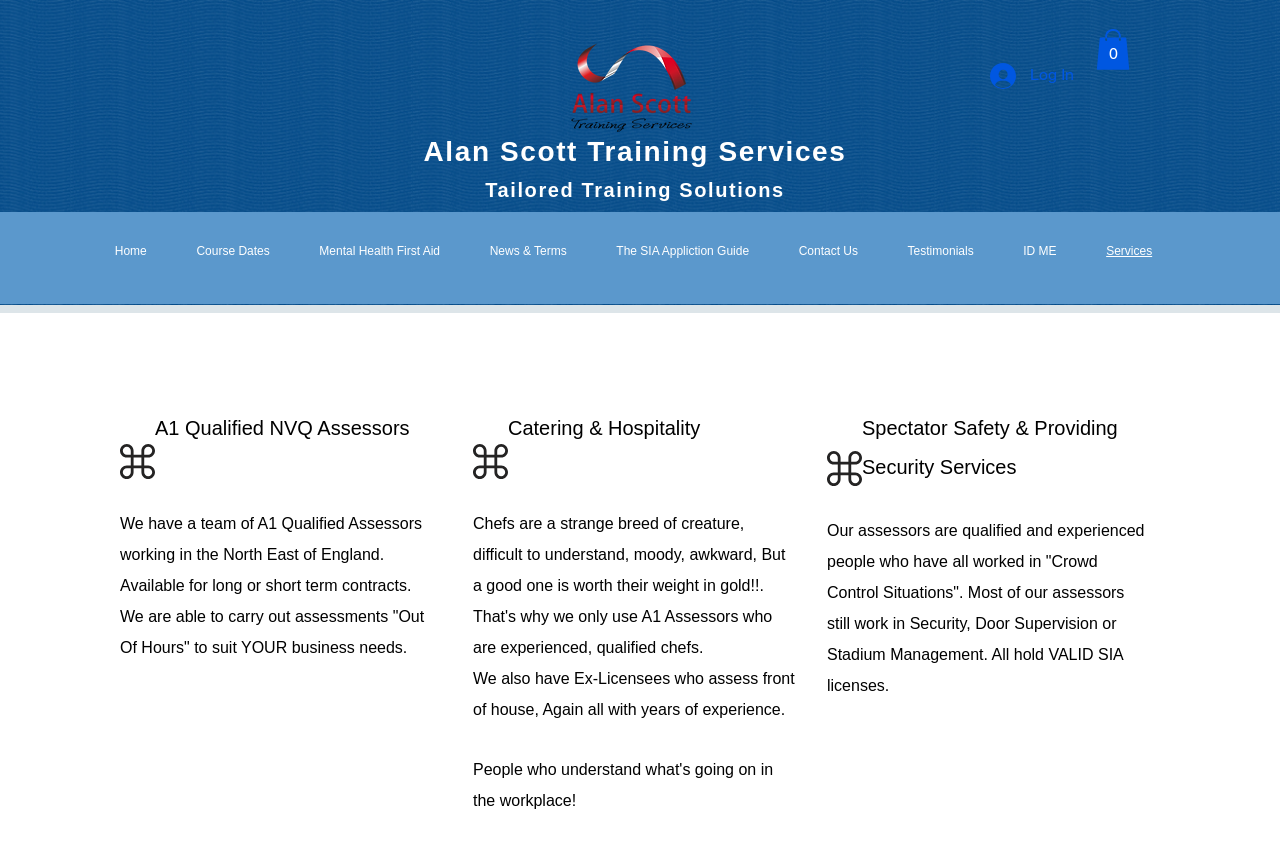Please determine the bounding box coordinates of the element's region to click for the following instruction: "View the Course Dates".

[0.134, 0.275, 0.23, 0.31]